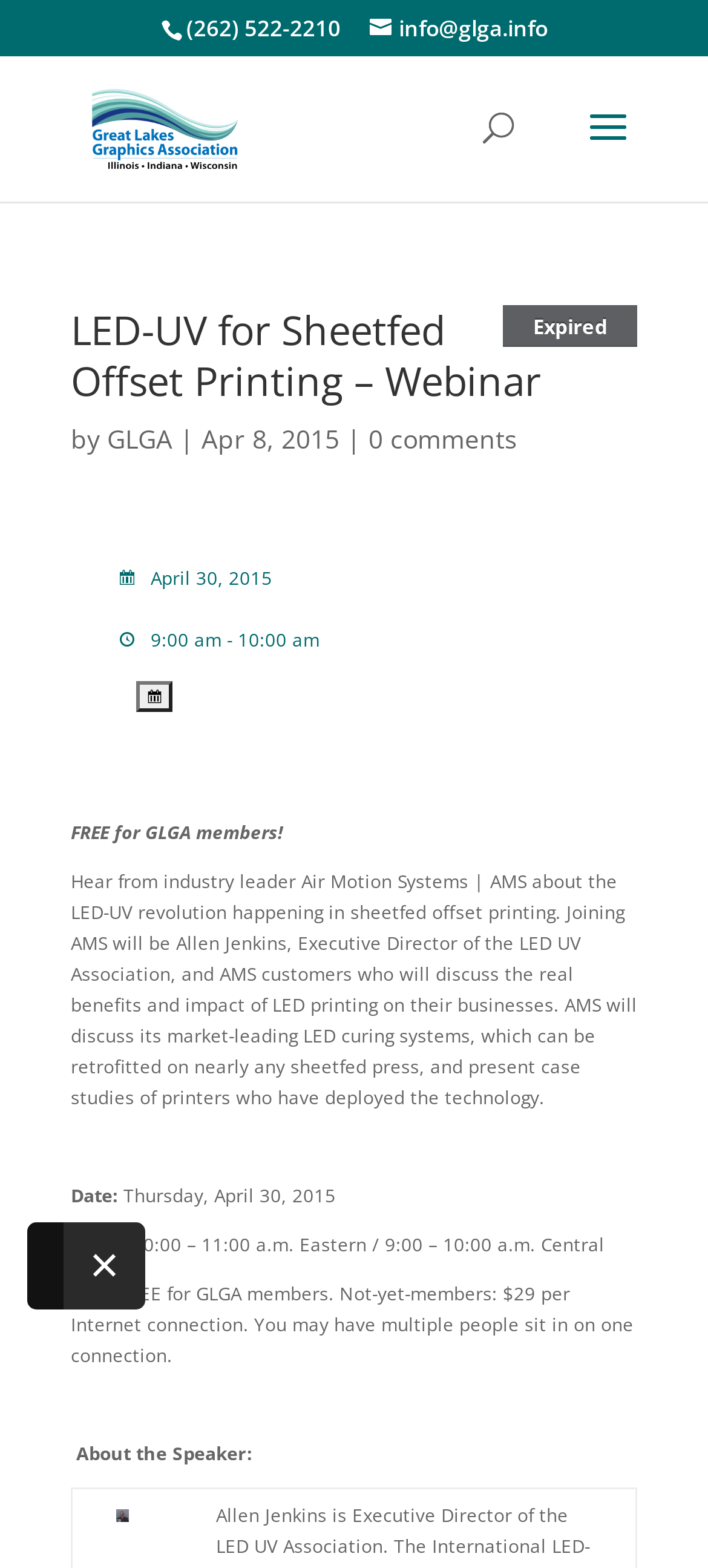Using the provided element description "alt="GLGA Website"", determine the bounding box coordinates of the UI element.

[0.108, 0.073, 0.335, 0.089]